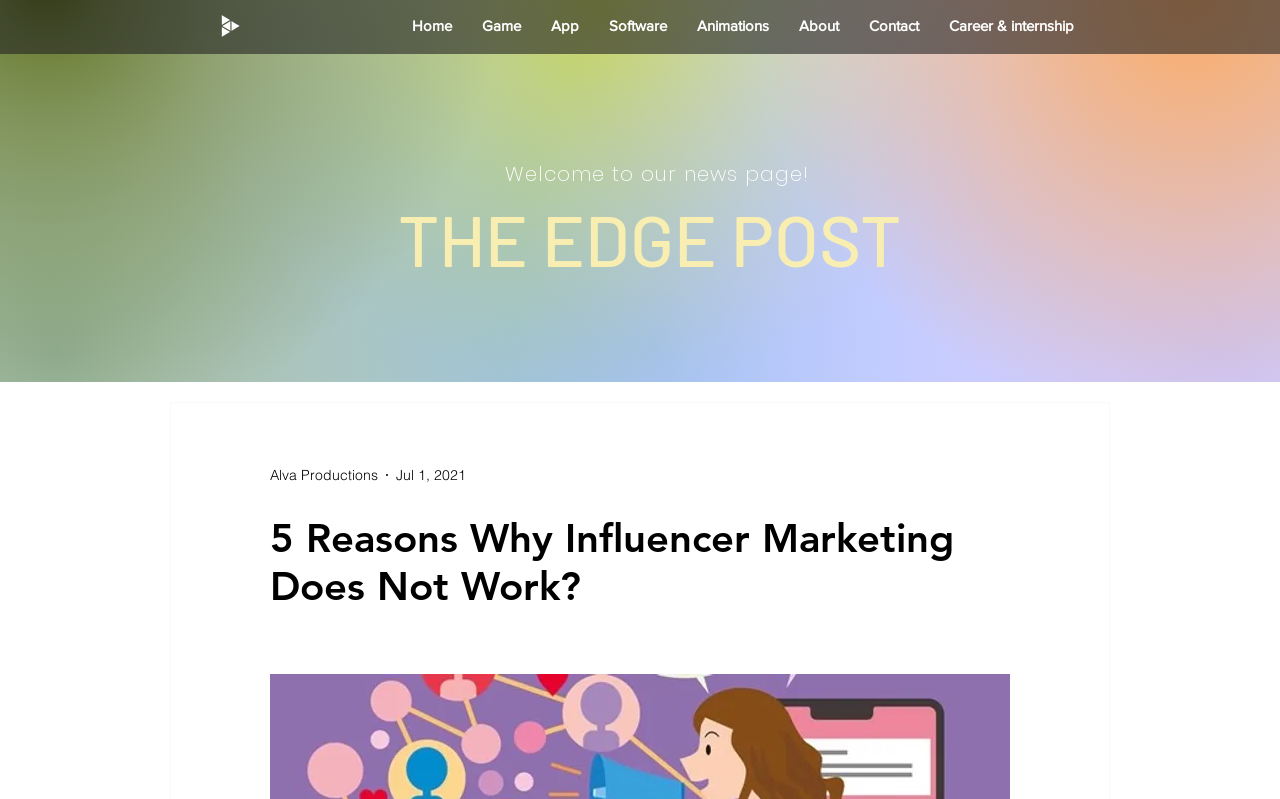What is the date mentioned on the webpage?
Based on the content of the image, thoroughly explain and answer the question.

I found a generic element with the text 'Jul 1, 2021' under the heading element 'THE EDGE POST', which suggests that the date mentioned on the webpage is 'Jul 1, 2021'.